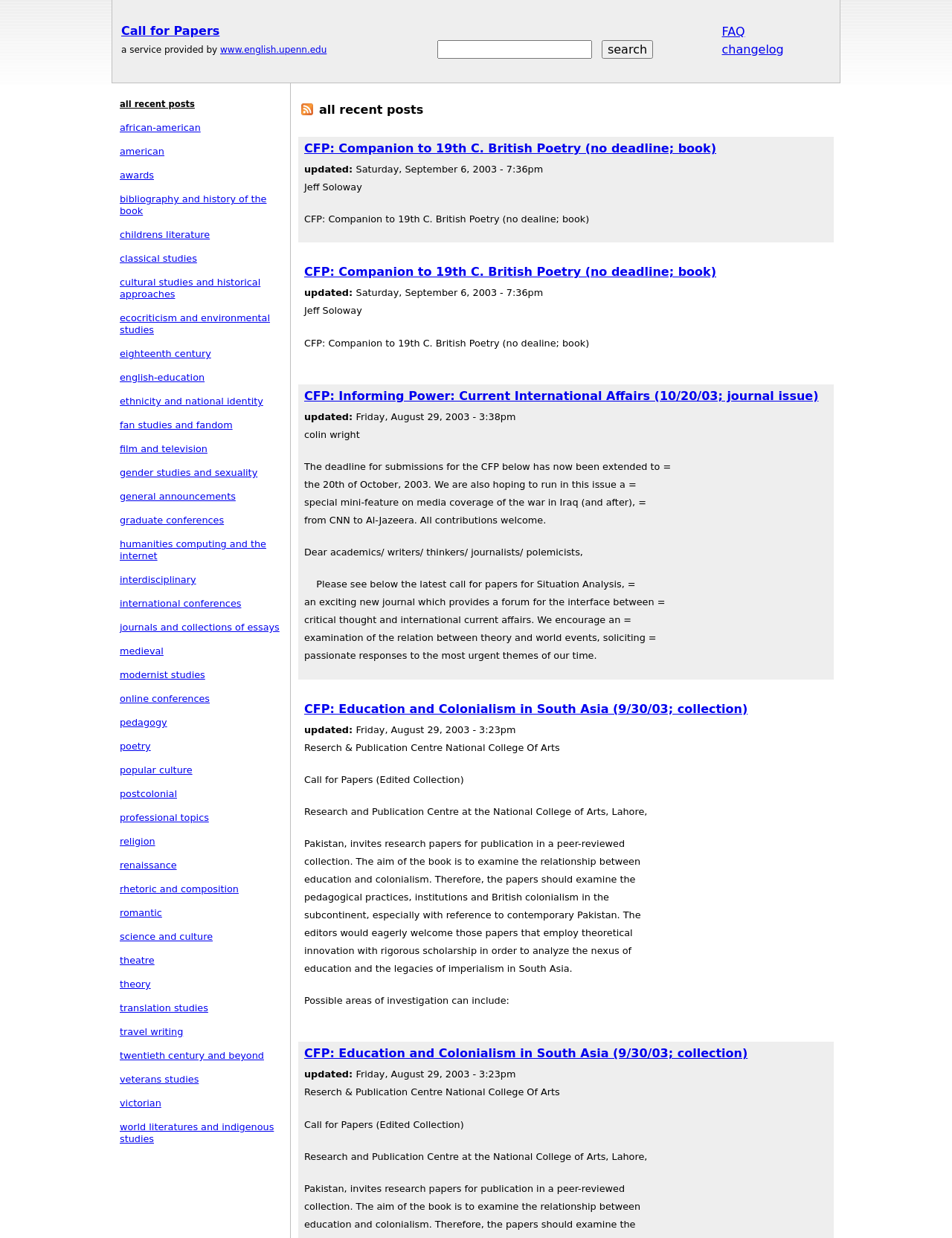What is the deadline for the CFP: Informing Power?
Look at the image and answer with only one word or phrase.

10/20/03